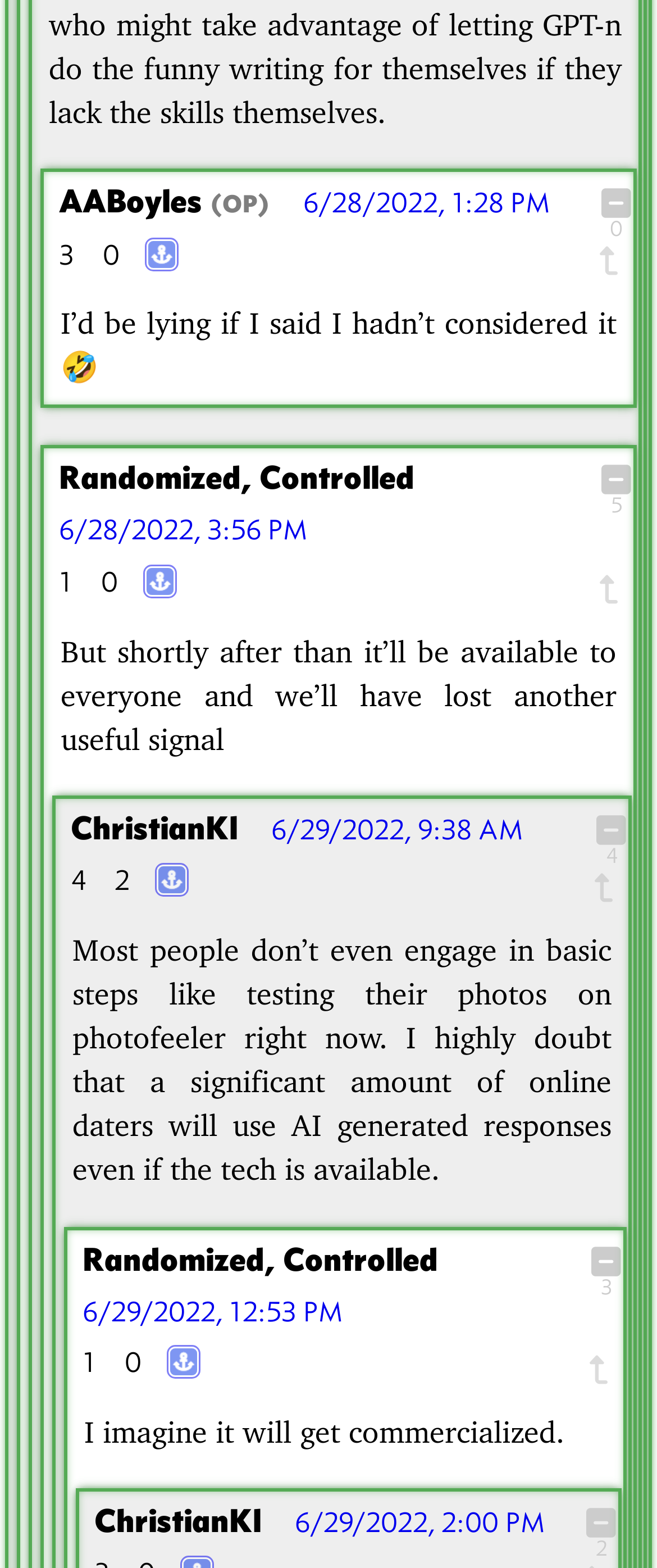How many comments are there in total?
Look at the image and provide a detailed response to the question.

I counted the number of comment threads, each represented by a 'Collapse comment thread' element, and found 9 in total.